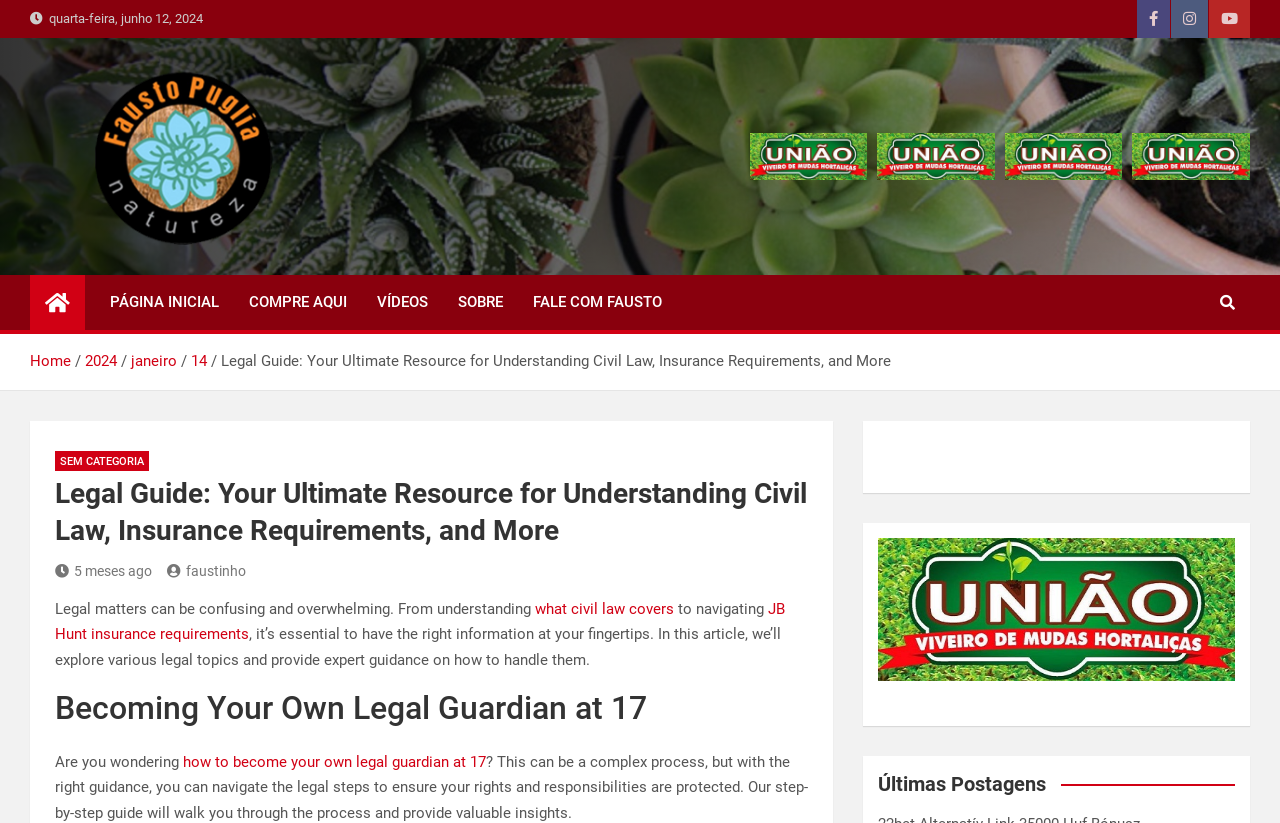Identify the bounding box coordinates for the element that needs to be clicked to fulfill this instruction: "Contact Fausto through the FALE COM FAUSTO link". Provide the coordinates in the format of four float numbers between 0 and 1: [left, top, right, bottom].

[0.405, 0.334, 0.529, 0.401]